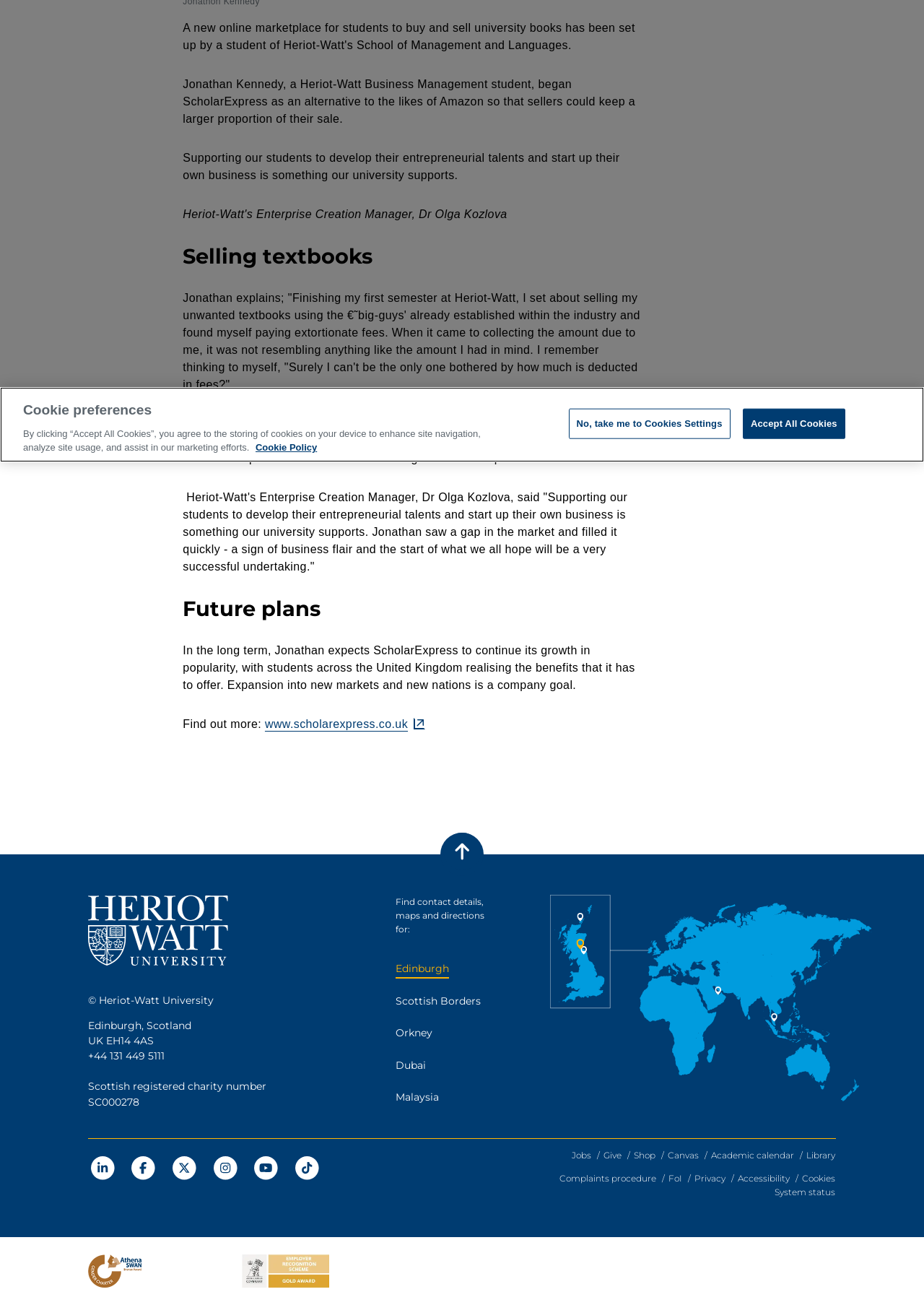Determine the bounding box for the UI element that matches this description: "aria-label="Athena Swan Bronze award"".

[0.095, 0.968, 0.153, 0.977]